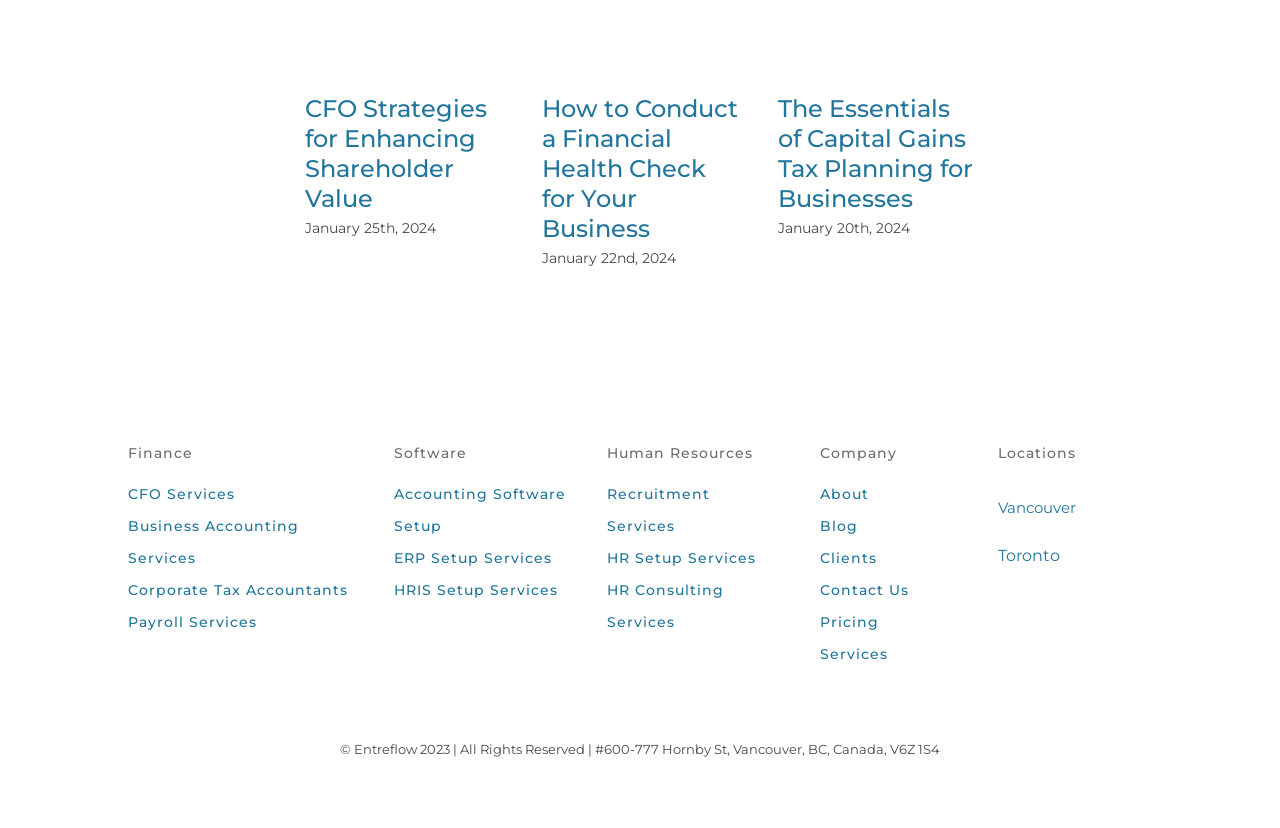How many main categories are there in the menu?
Answer the question with a detailed and thorough explanation.

I counted the number of main categories in the menu by looking at the headings 'Finance', 'Software', 'Human Resources', and 'Company'. Each of these headings has a navigation menu below it, which indicates that they are main categories.